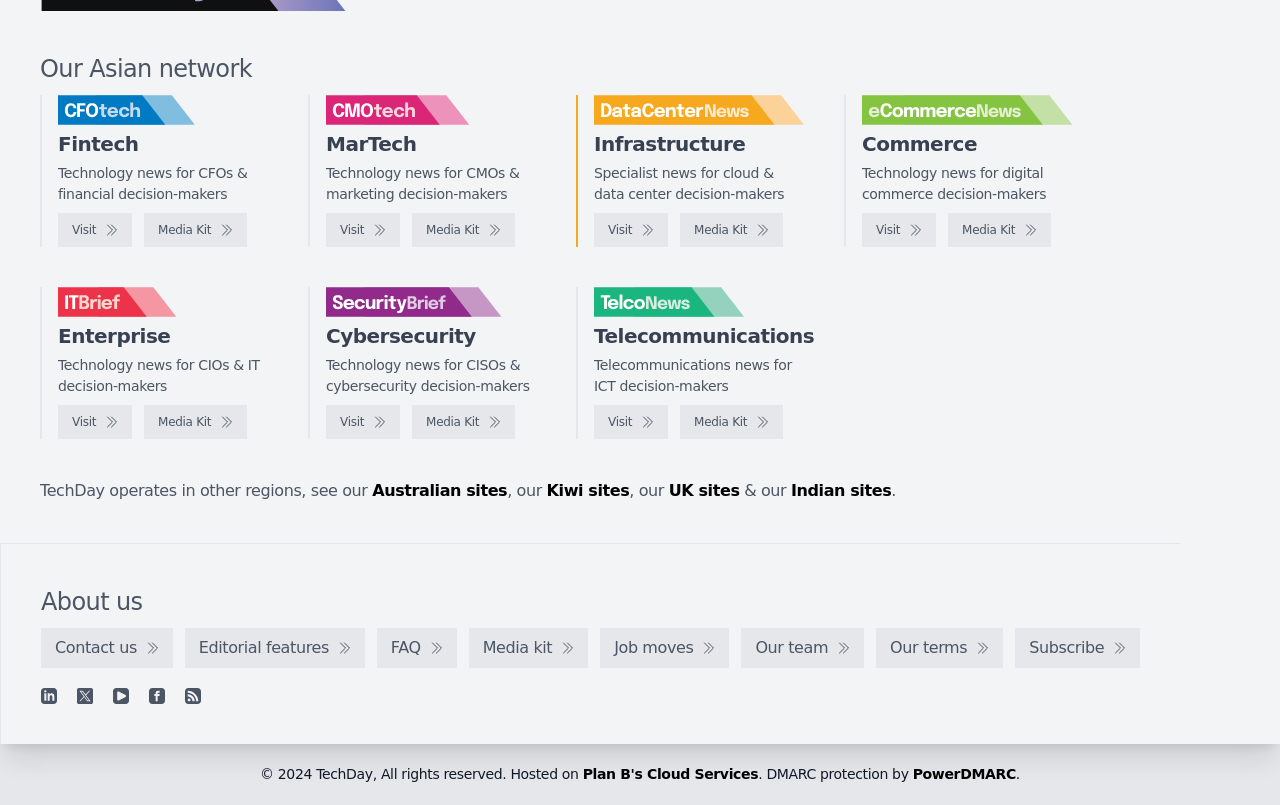Identify the bounding box coordinates for the region to click in order to carry out this instruction: "Visit CFOtech". Provide the coordinates using four float numbers between 0 and 1, formatted as [left, top, right, bottom].

[0.045, 0.265, 0.103, 0.307]